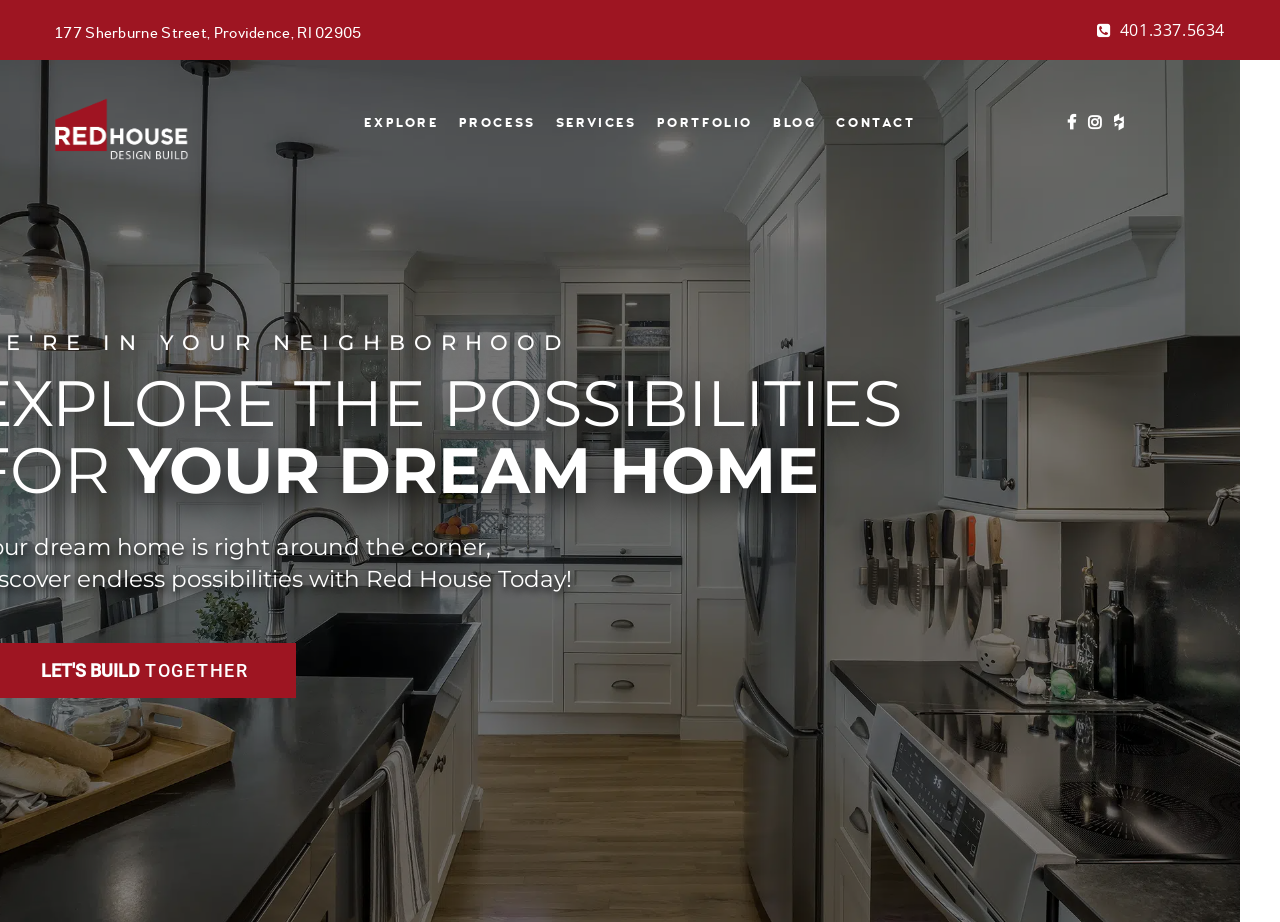Find the bounding box coordinates of the clickable element required to execute the following instruction: "Call the phone number". Provide the coordinates as four float numbers between 0 and 1, i.e., [left, top, right, bottom].

None